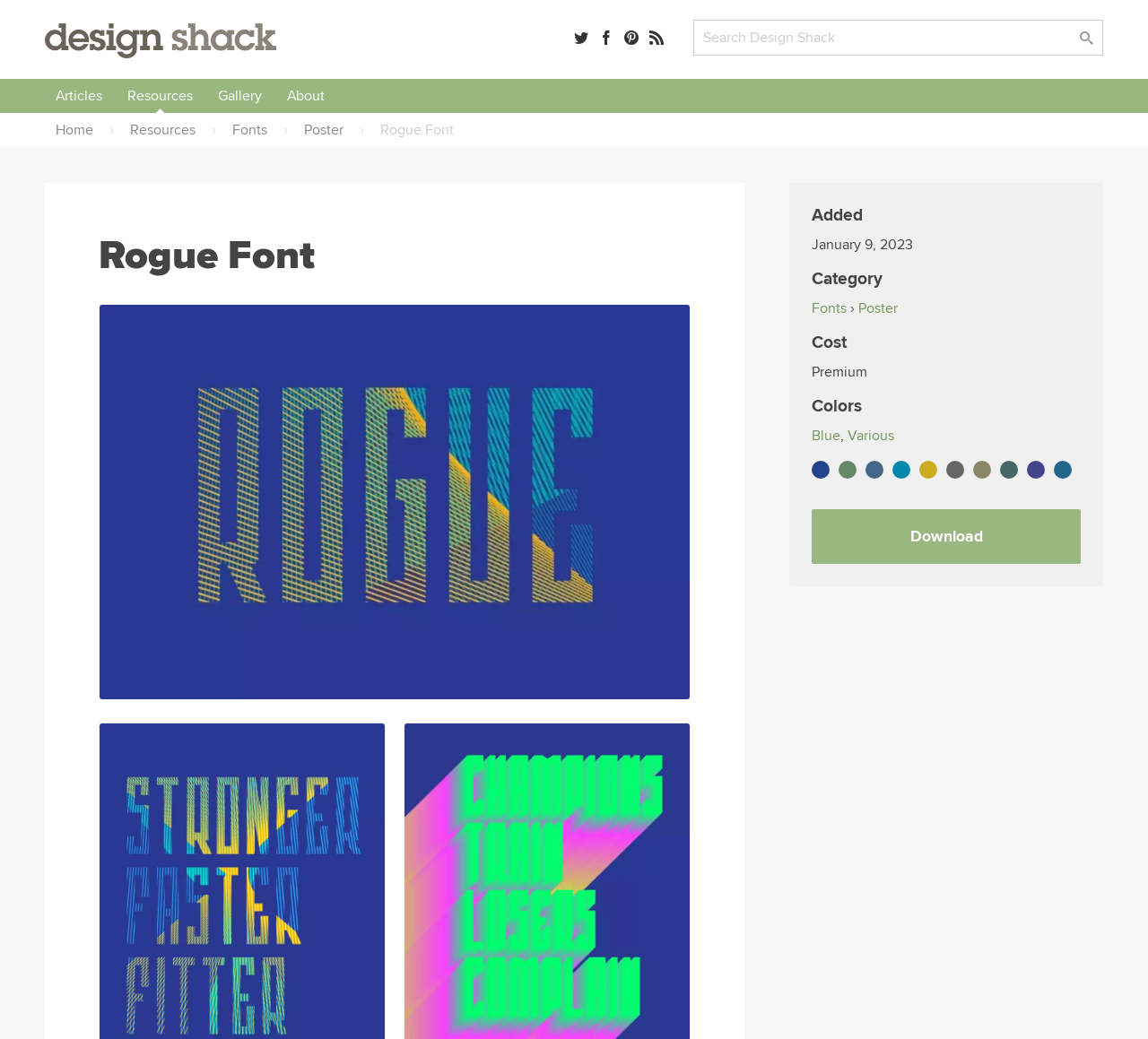Provide the bounding box coordinates of the area you need to click to execute the following instruction: "Search for a design".

[0.604, 0.019, 0.961, 0.053]